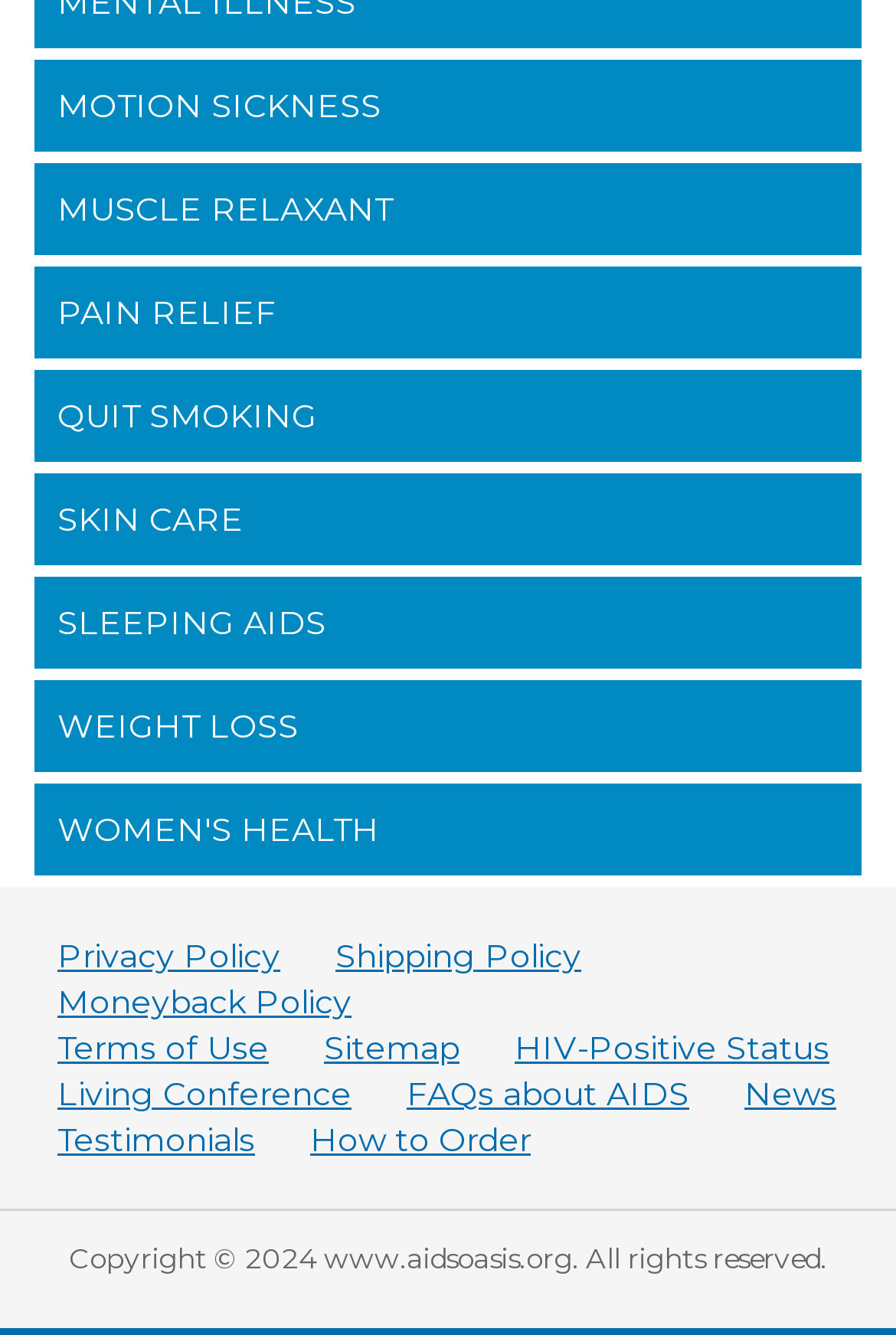What is the first category of health products listed?
Look at the image and construct a detailed response to the question.

By examining the links on the webpage, I see that the first category of health products listed is MOTION SICKNESS, with a bounding box of [0.038, 0.045, 0.962, 0.114].